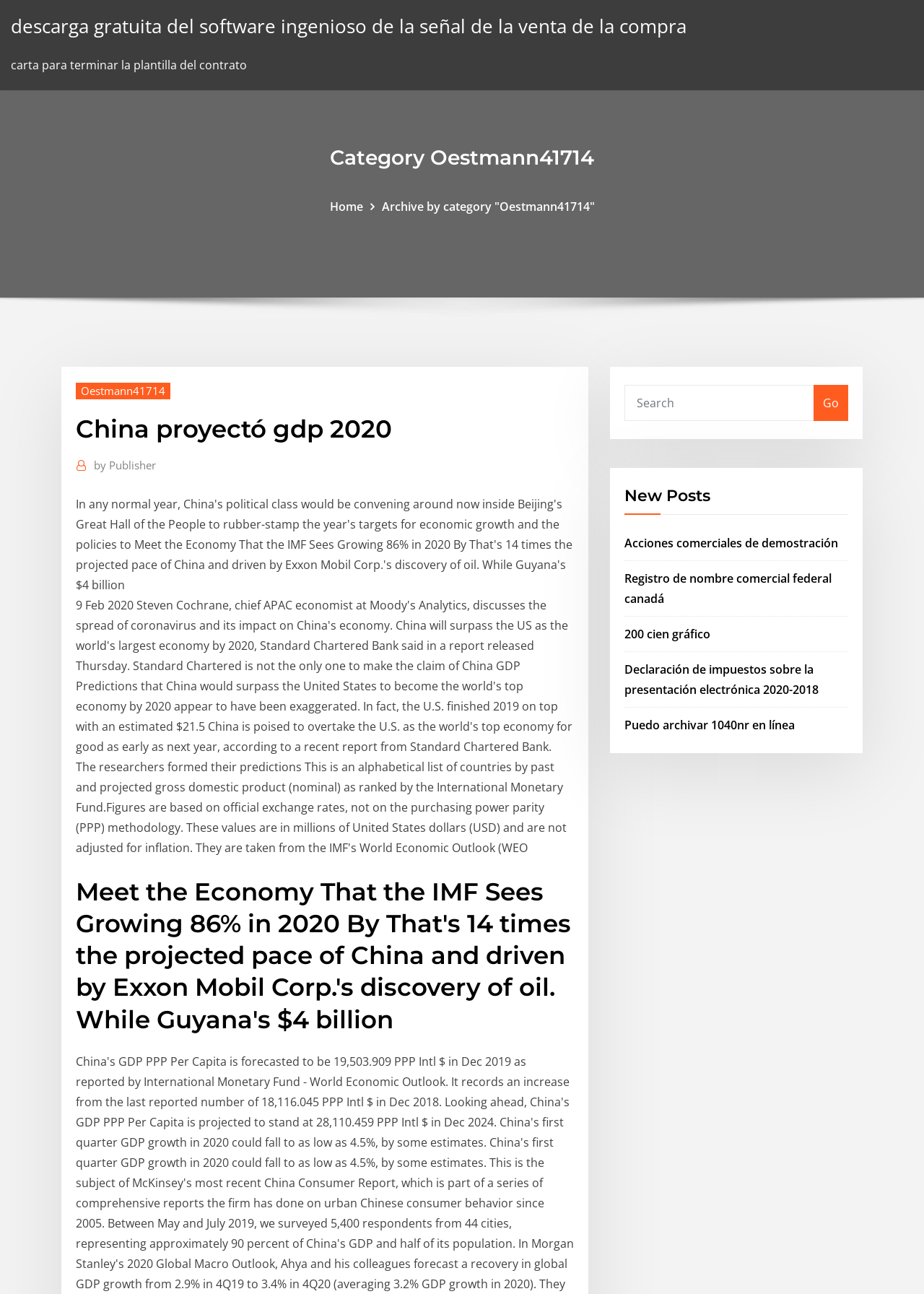Generate a detailed explanation of the webpage's features and information.

The webpage appears to be a blog or news article page, with a focus on economic and financial topics. At the top, there is a link to download software related to signal sales and purchases, followed by a static text element mentioning a contract template. 

Below these elements, there is a heading titled "Category Oestmann41714", which suggests that the page is categorized under this topic. To the right of this heading, there are two links: "Home" and "Archive by category 'Oestmann41714'". The latter link has a nested link titled "Oestmann41714".

Further down, there is a header section with a heading titled "China proyectó gdp 2020", which is likely the main topic of the page. Below this, there is a link to a publisher and a heading that discusses the economy, mentioning the IMF's growth projections for Guyana and China.

On the right side of the page, there is a search box with a "Go" button, followed by a heading titled "New Posts". Below this, there are several links to various articles or resources, including topics such as commercial demonstrations, federal business registration in Canada, and tax-related documents.

Overall, the page appears to be a collection of articles and resources related to economics, finance, and business, with a focus on specific topics such as GDP projections and tax documentation.